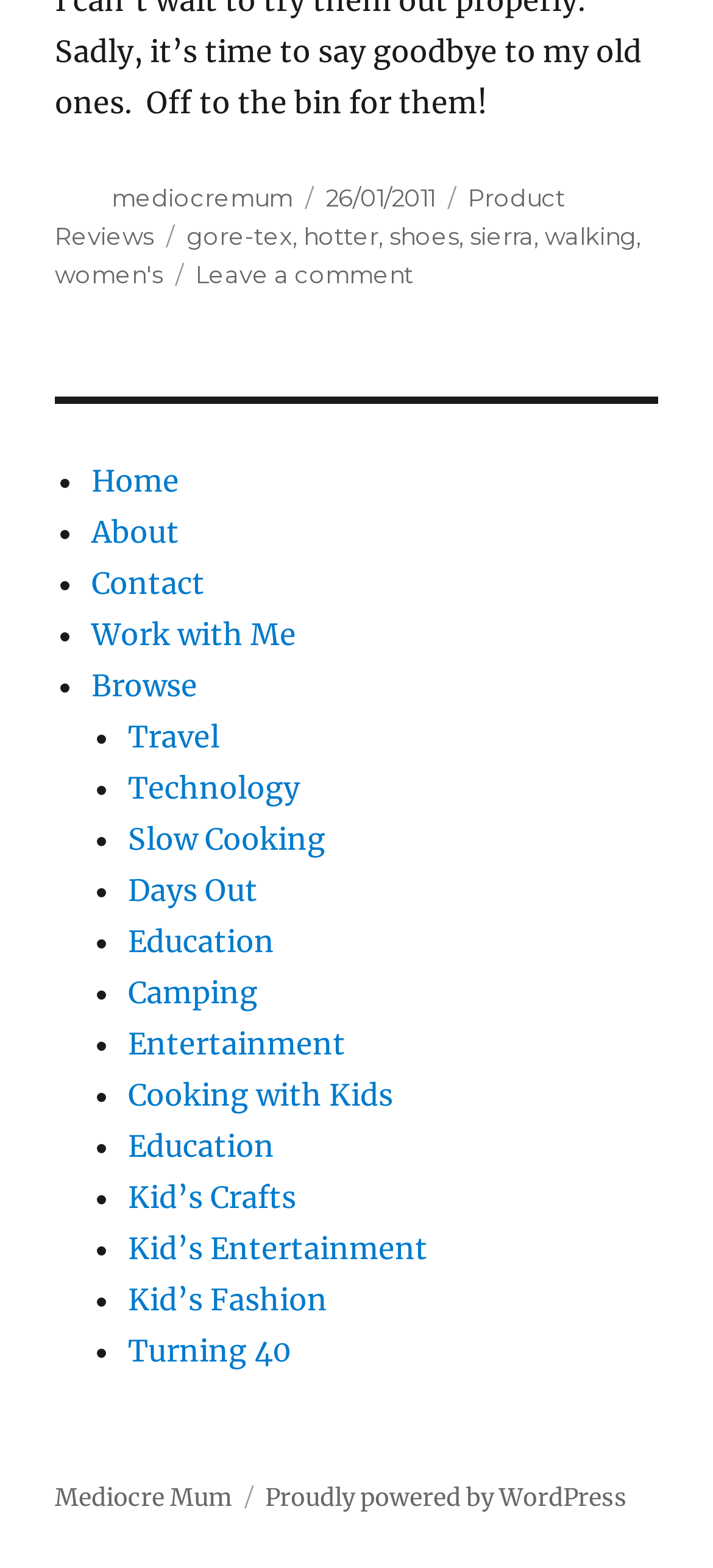Locate the bounding box coordinates of the area to click to fulfill this instruction: "Visit the 'Mediocre Mum' website". The bounding box should be presented as four float numbers between 0 and 1, in the order [left, top, right, bottom].

[0.077, 0.945, 0.326, 0.965]